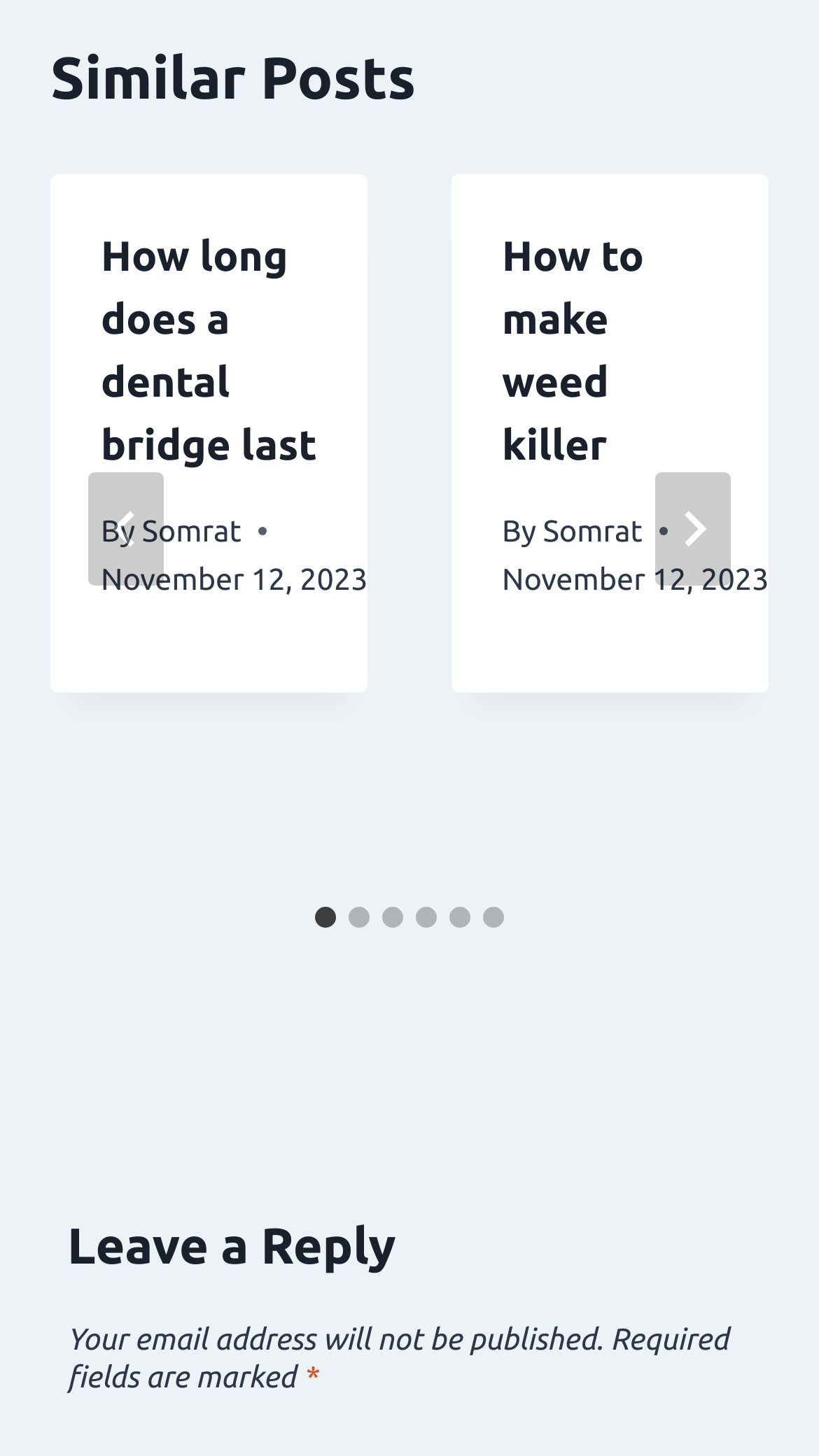Determine the bounding box coordinates of the section I need to click to execute the following instruction: "Click the 'Go to last slide' button". Provide the coordinates as four float numbers between 0 and 1, i.e., [left, top, right, bottom].

[0.108, 0.324, 0.2, 0.402]